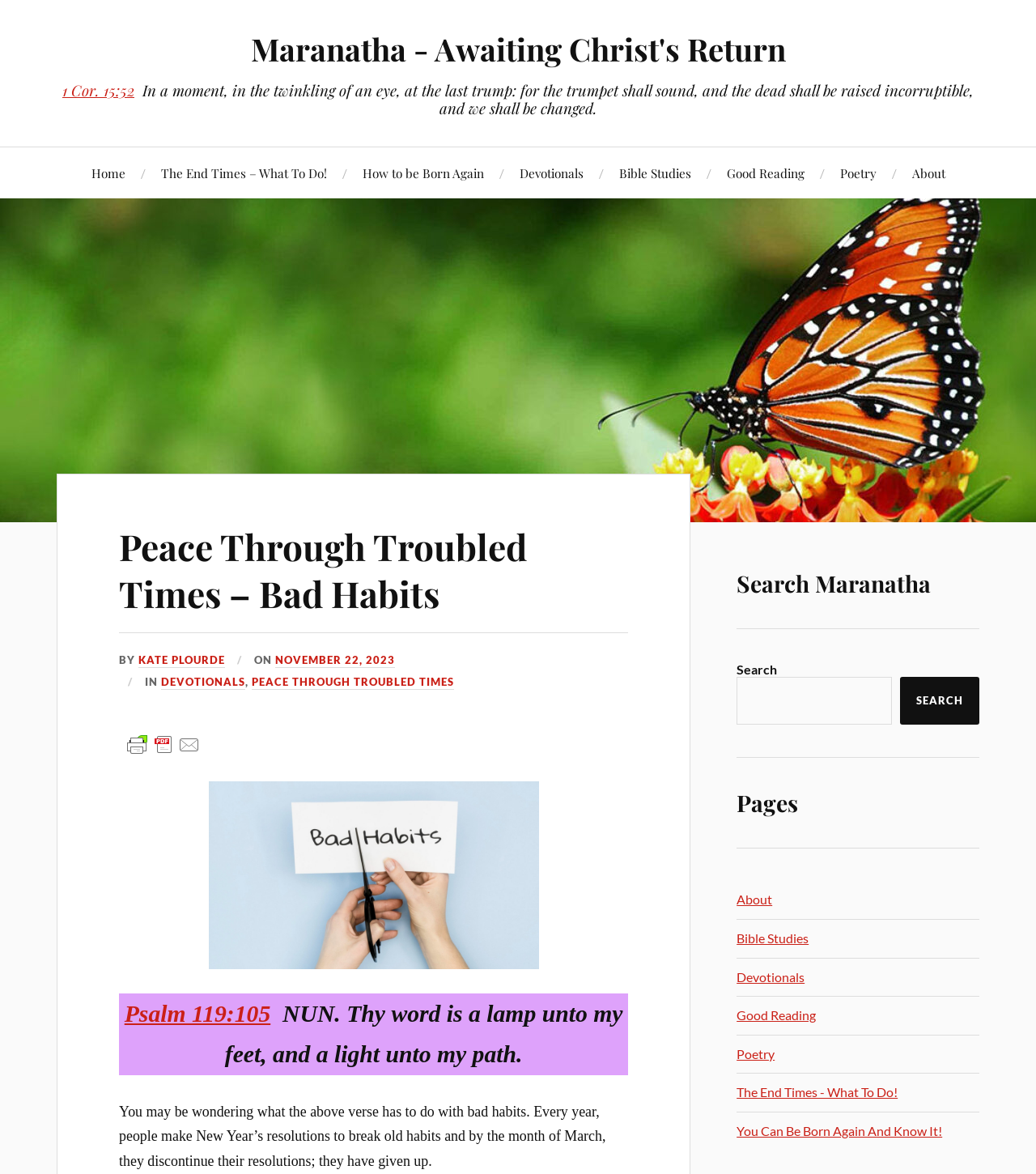Identify the bounding box coordinates of the region that needs to be clicked to carry out this instruction: "Search for a keyword". Provide these coordinates as four float numbers ranging from 0 to 1, i.e., [left, top, right, bottom].

[0.711, 0.564, 0.945, 0.617]